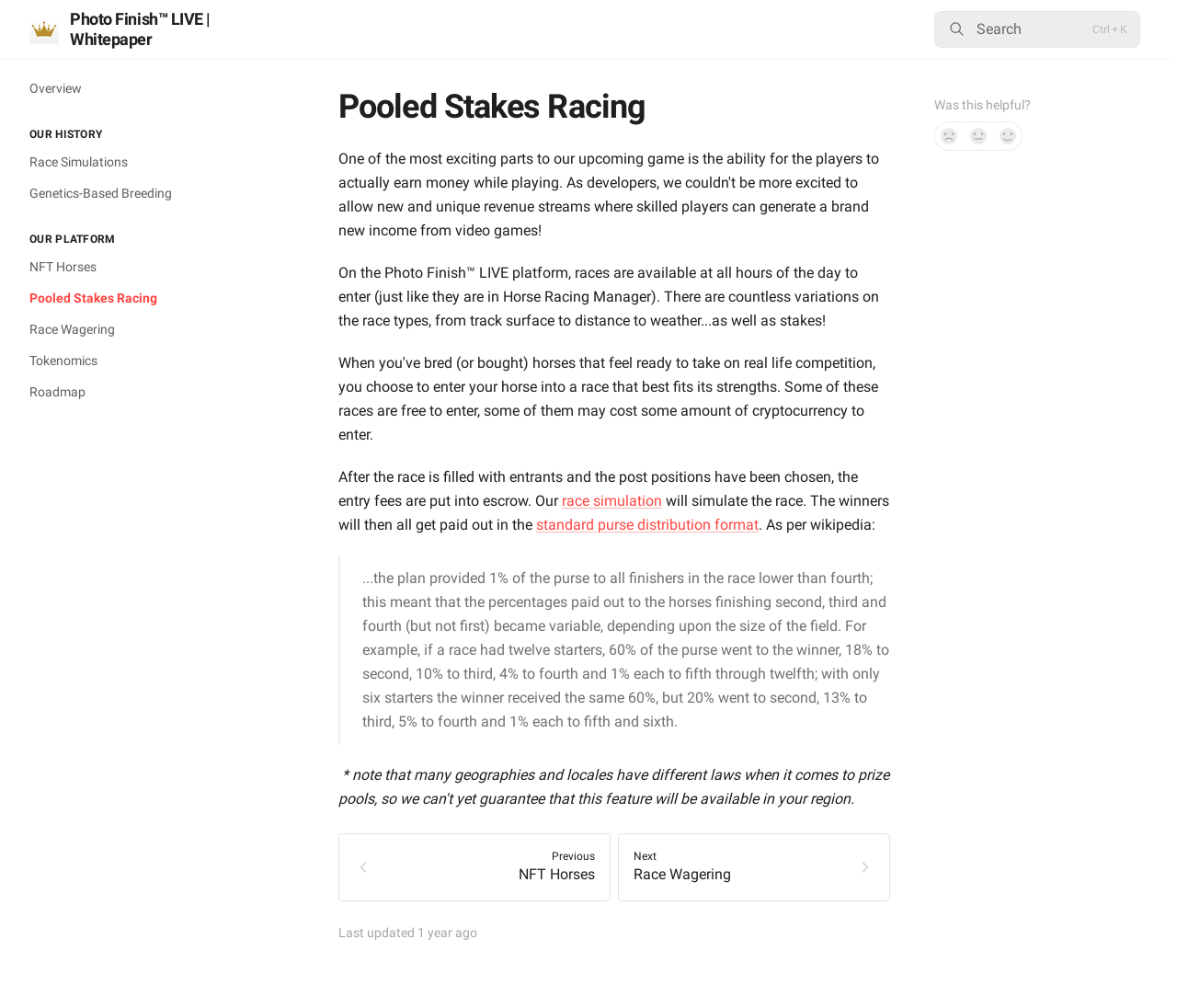Provide a brief response to the question using a single word or phrase: 
What is the format of the purse distribution?

Standard purse distribution format